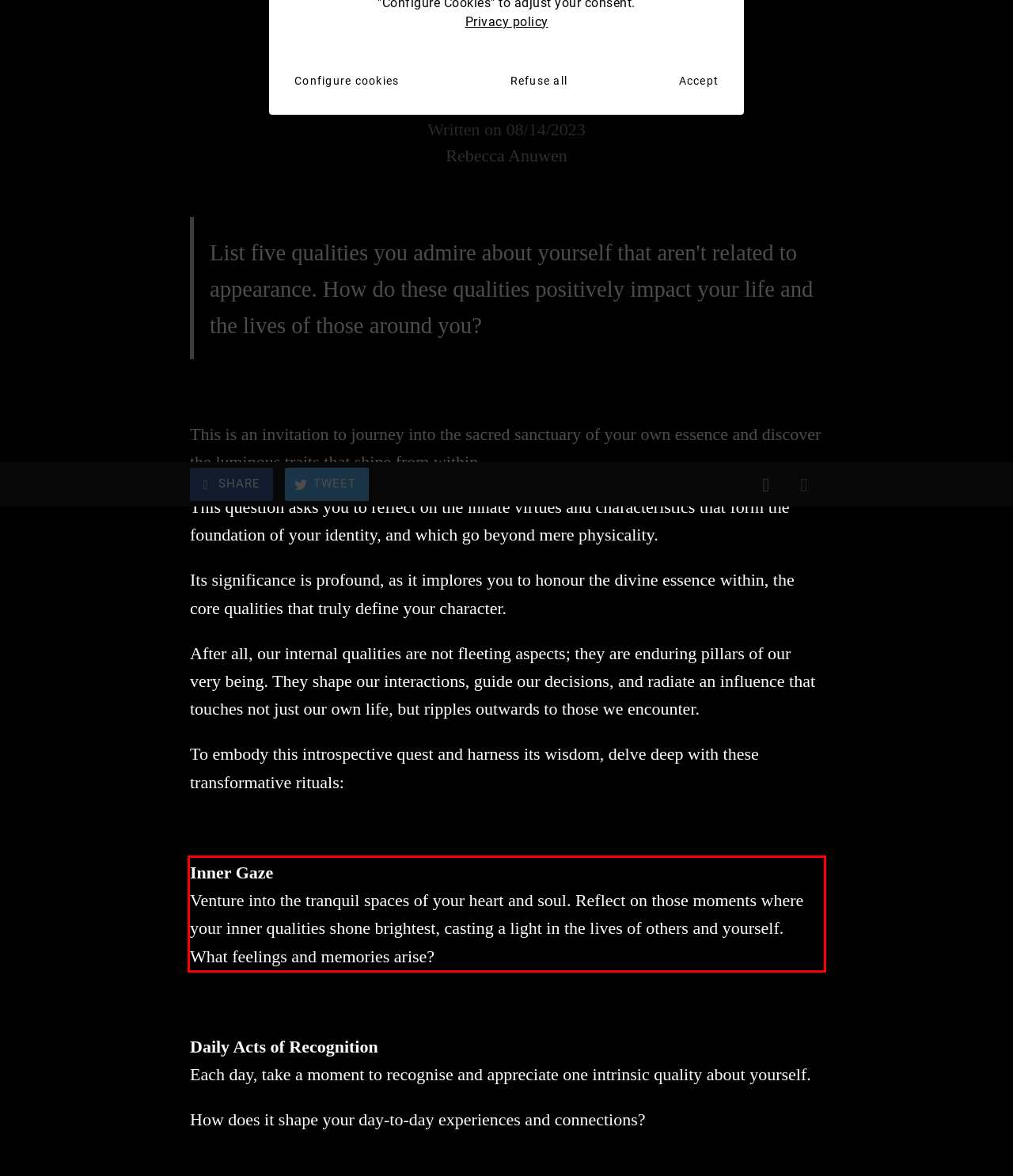Please look at the webpage screenshot and extract the text enclosed by the red bounding box.

Inner Gaze Venture into the tranquil spaces of your heart and soul. Reflect on those moments where your inner qualities shone brightest, casting a light in the lives of others and yourself. What feelings and memories arise?